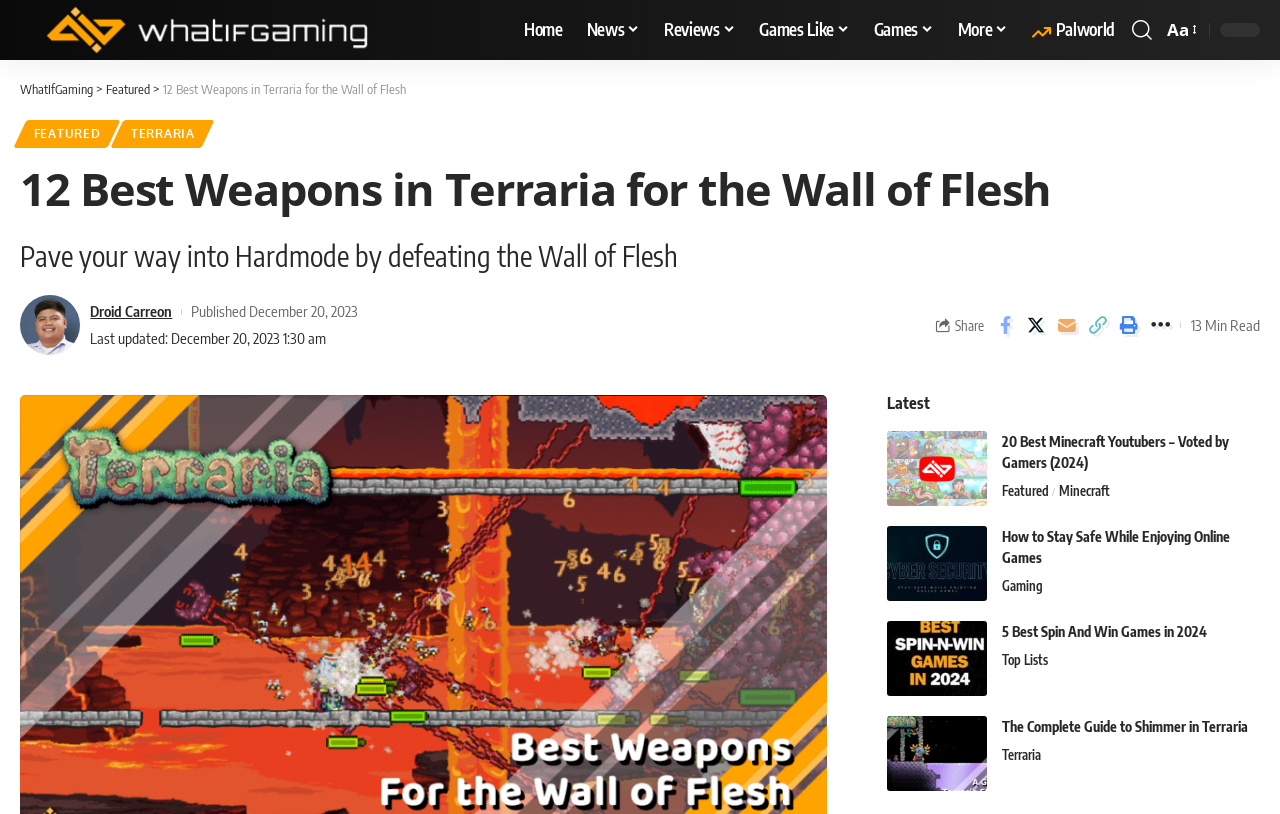Locate the UI element described as follows: "Droid Carreon". Return the bounding box coordinates as four float numbers between 0 and 1 in the order [left, top, right, bottom].

[0.071, 0.367, 0.135, 0.399]